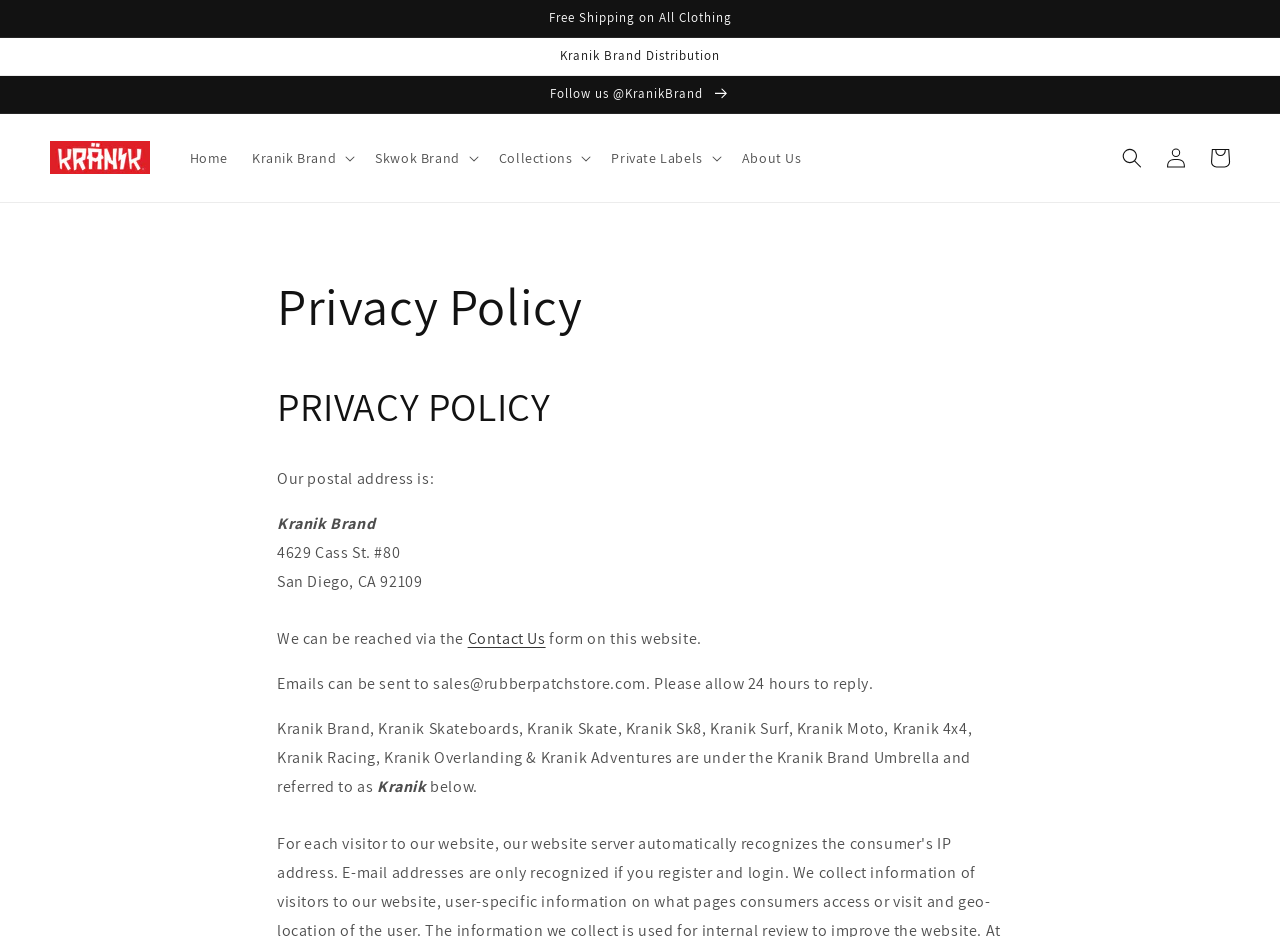Specify the bounding box coordinates of the area to click in order to follow the given instruction: "View your cart."

[0.936, 0.145, 0.97, 0.192]